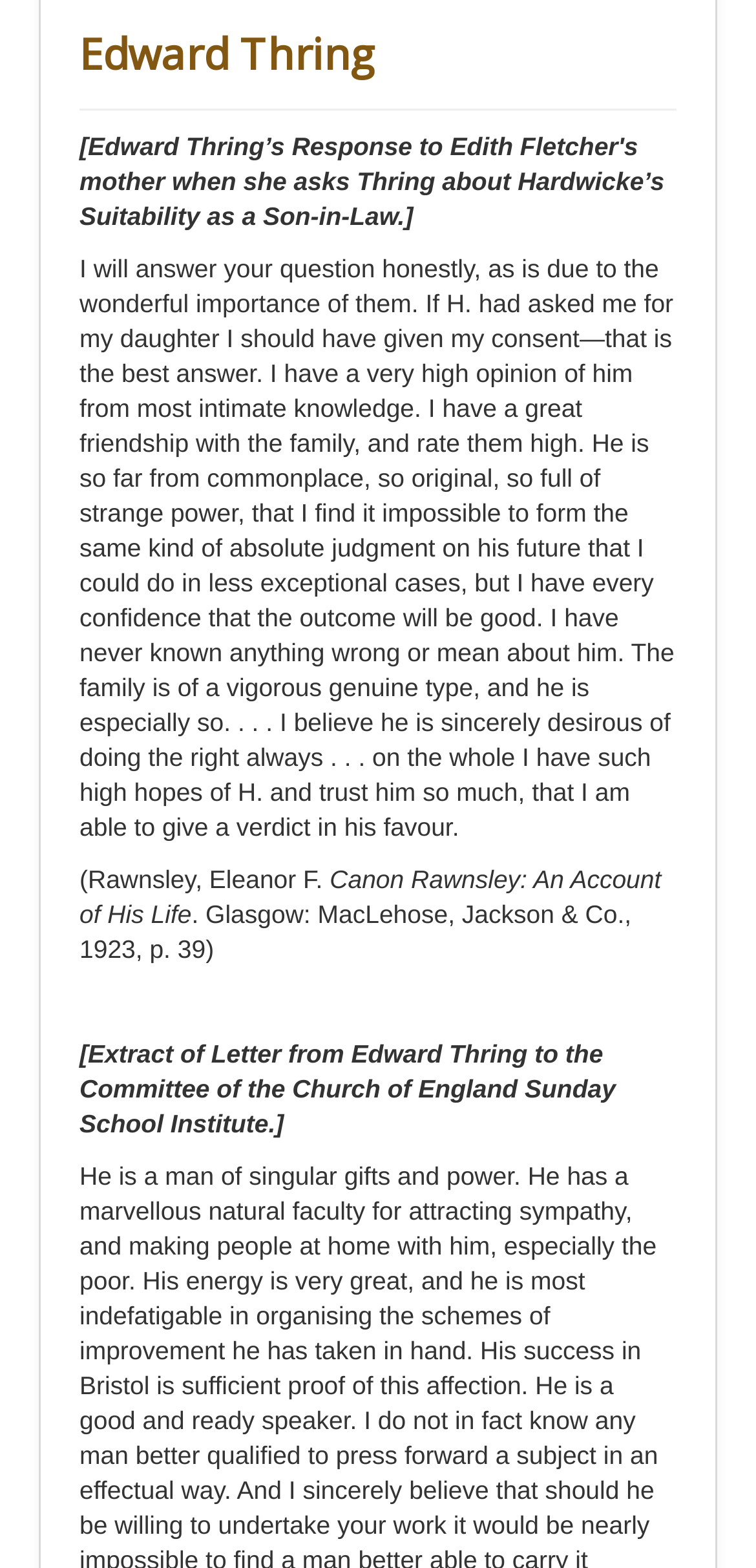Using the webpage screenshot, locate the HTML element that fits the following description and provide its bounding box: "Redhook Brewlab".

None